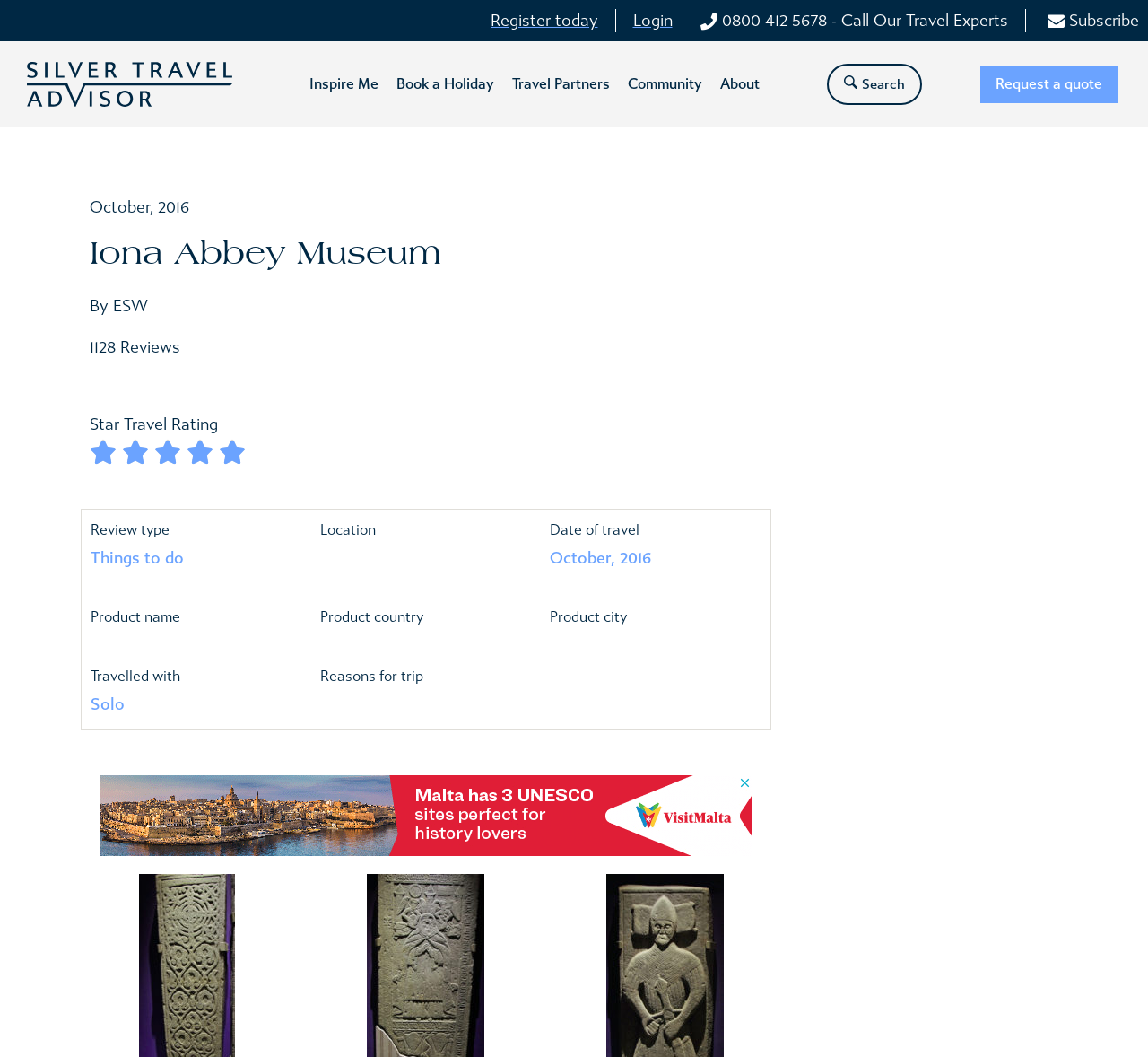Extract the bounding box for the UI element that matches this description: "Register today".

[0.427, 0.008, 0.521, 0.031]